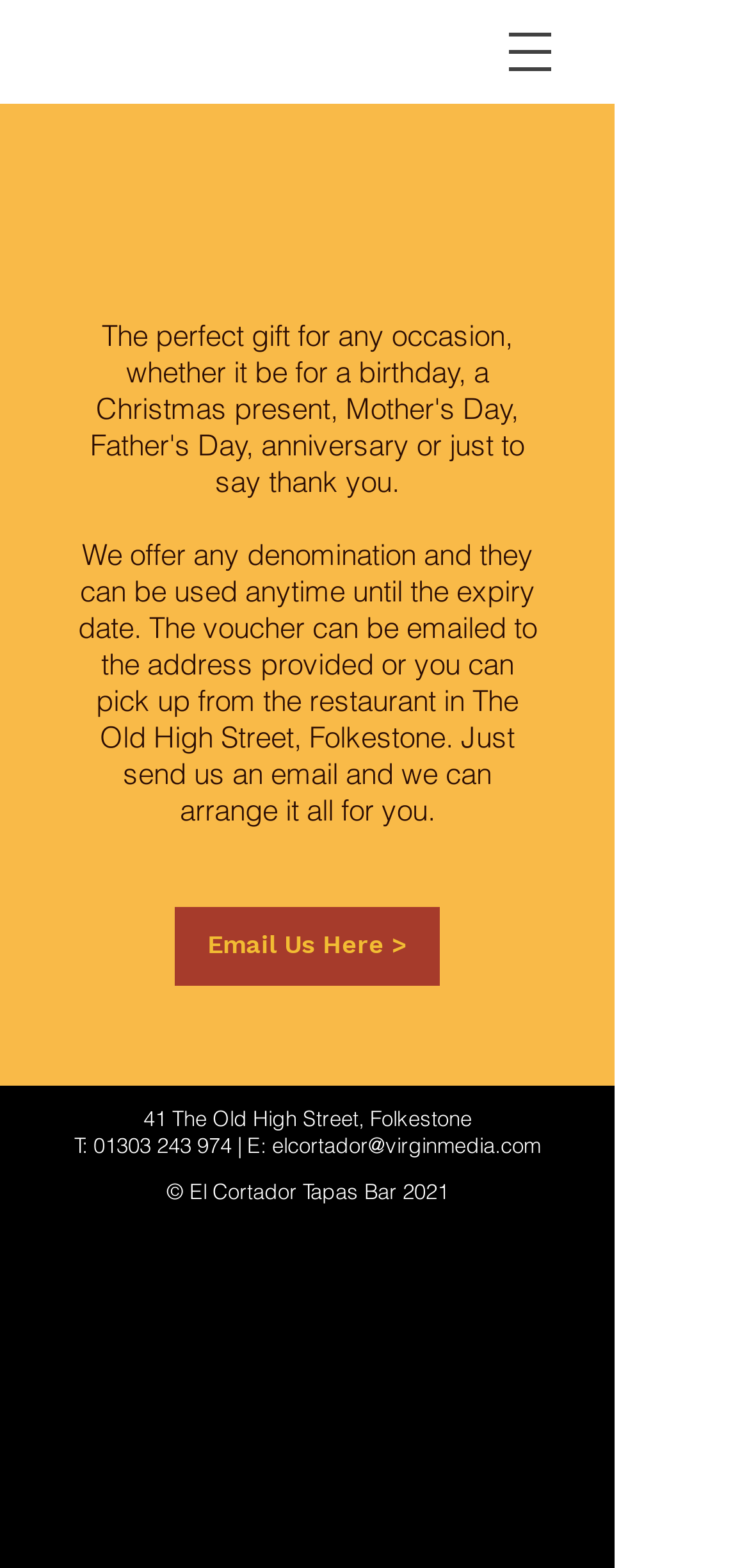Based on what you see in the screenshot, provide a thorough answer to this question: How can the voucher be obtained?

According to the webpage, the voucher can be emailed to the address provided or picked up from the restaurant in The Old High Street, Folkestone, as stated in the text 'The voucher can be emailed to the address provided or you can pick up from the restaurant in The Old High Street, Folkestone'.